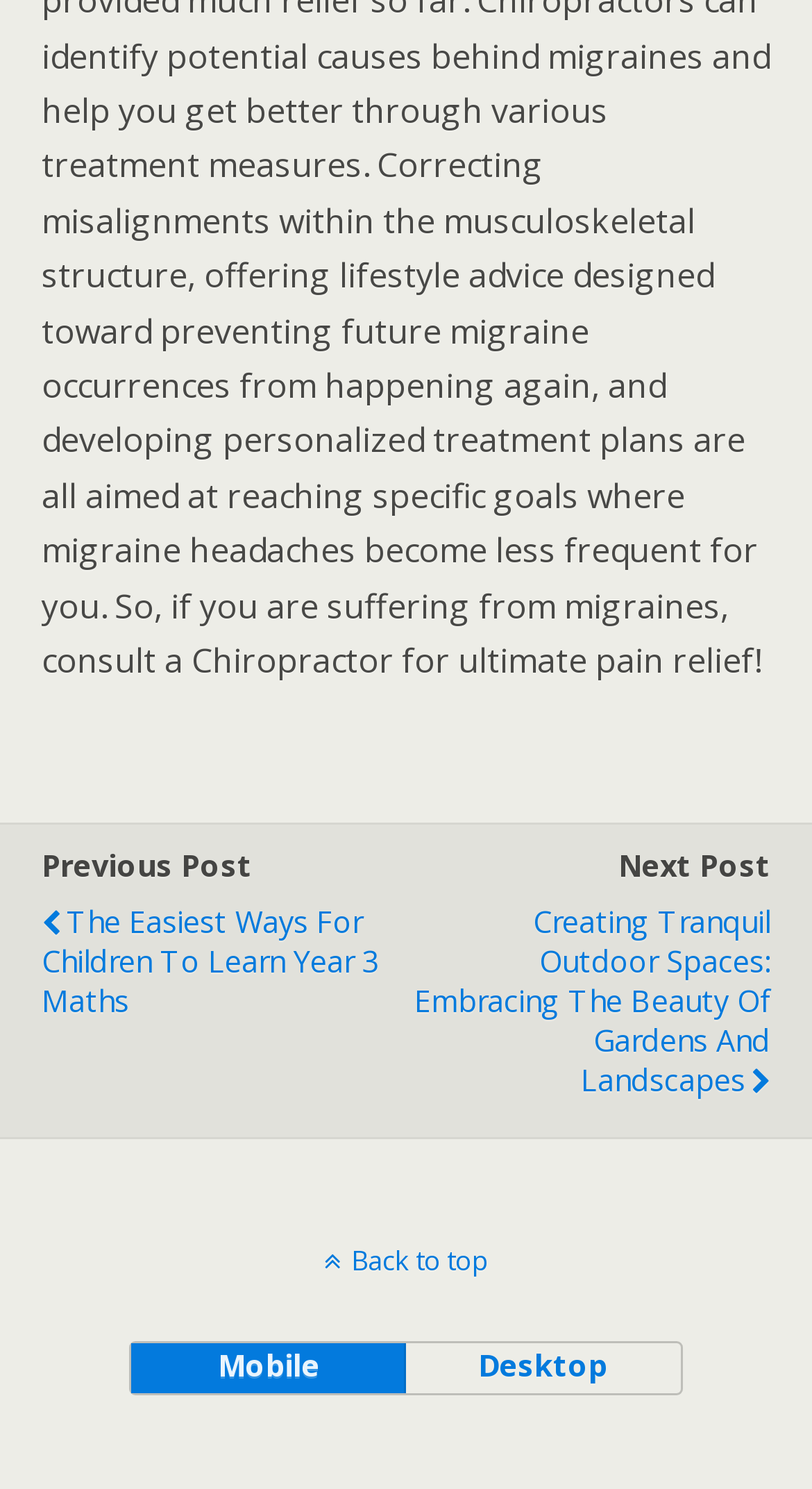Give the bounding box coordinates for the element described as: "mobile".

[0.163, 0.903, 0.5, 0.936]